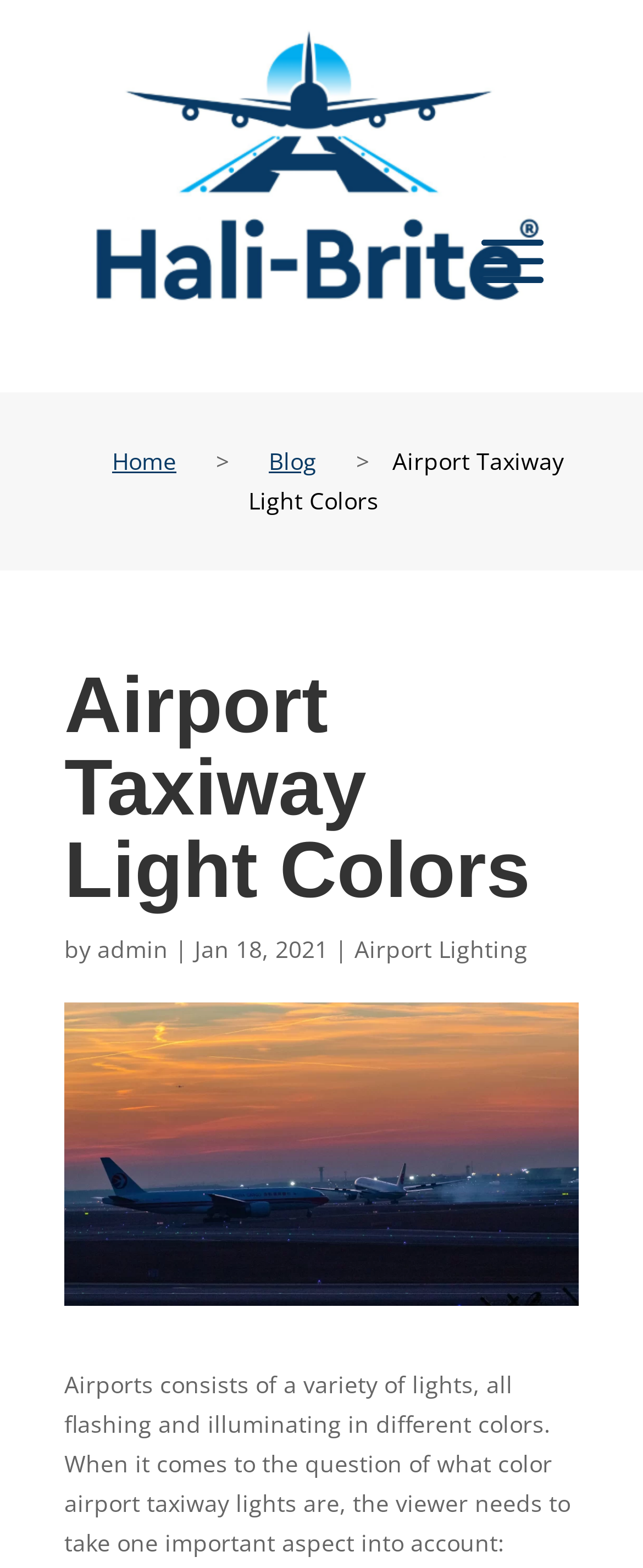Locate the UI element described by Airport Lighting in the provided webpage screenshot. Return the bounding box coordinates in the format (top-left x, top-left y, bottom-right x, bottom-right y), ensuring all values are between 0 and 1.

[0.551, 0.595, 0.821, 0.615]